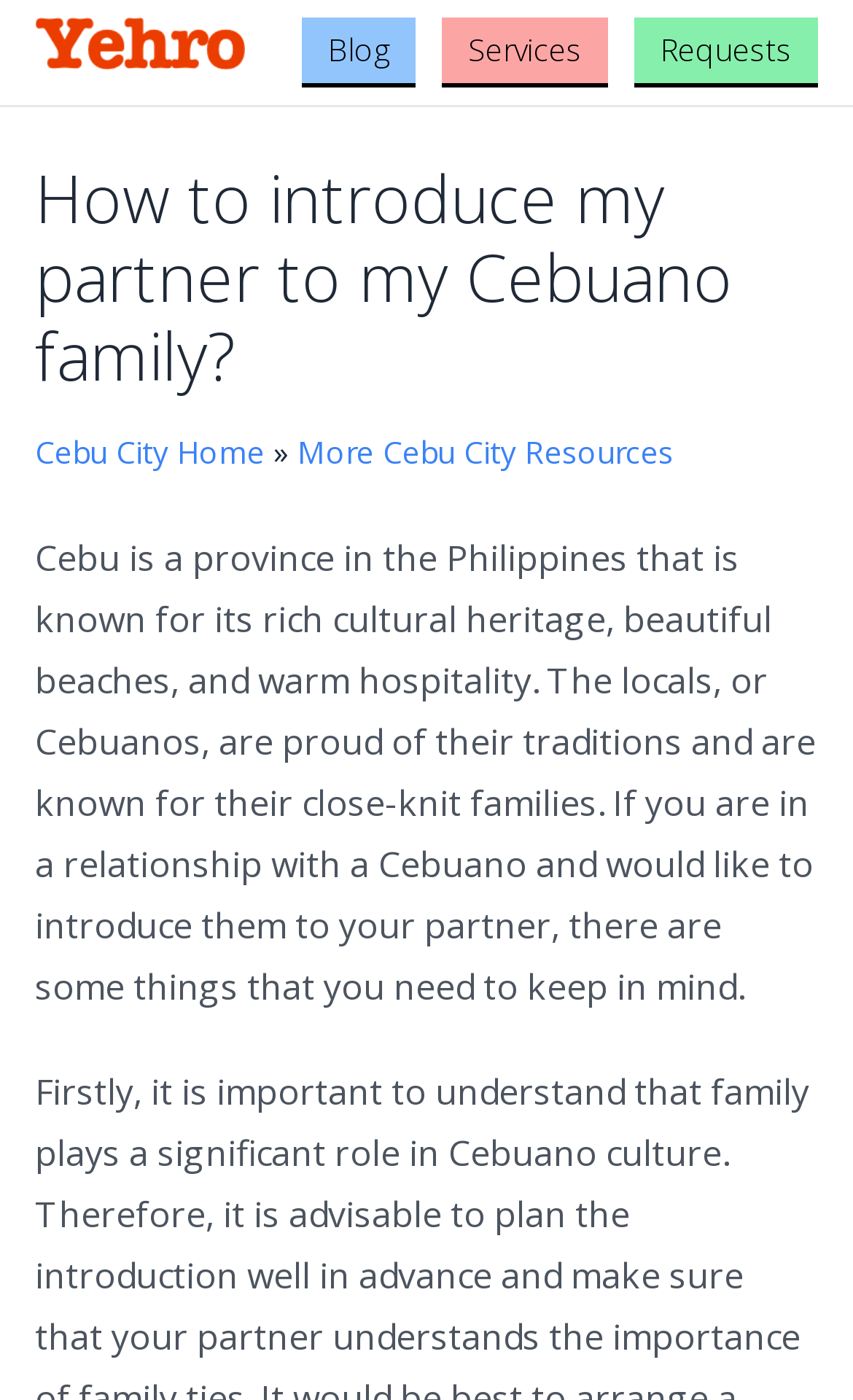What is the characteristic of Cebuano families?
Using the image, provide a detailed and thorough answer to the question.

The webpage states that the locals, or Cebuanos, are proud of their traditions and are known for their close-knit families.